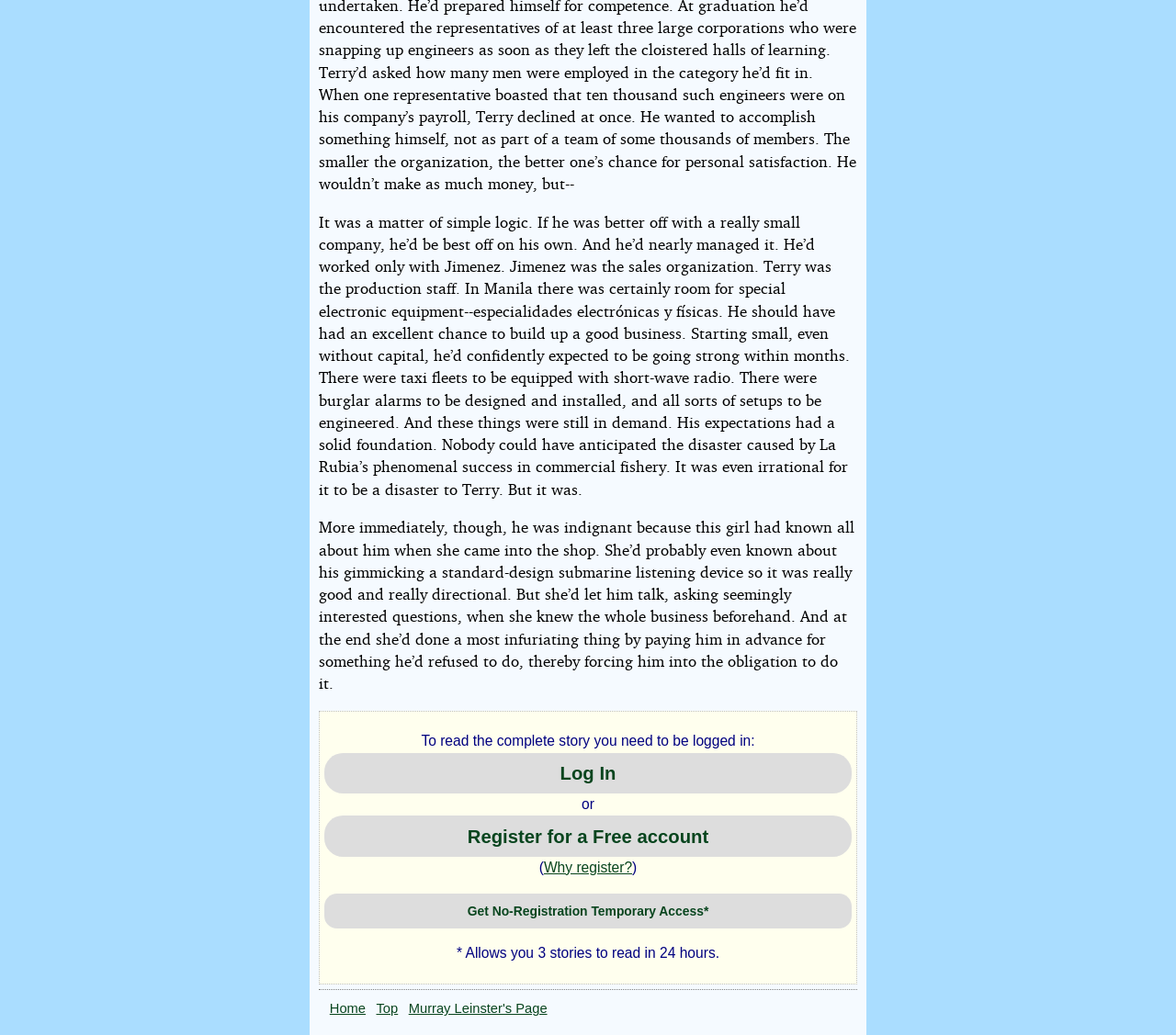Given the element description "Log In" in the screenshot, predict the bounding box coordinates of that UI element.

[0.276, 0.727, 0.724, 0.767]